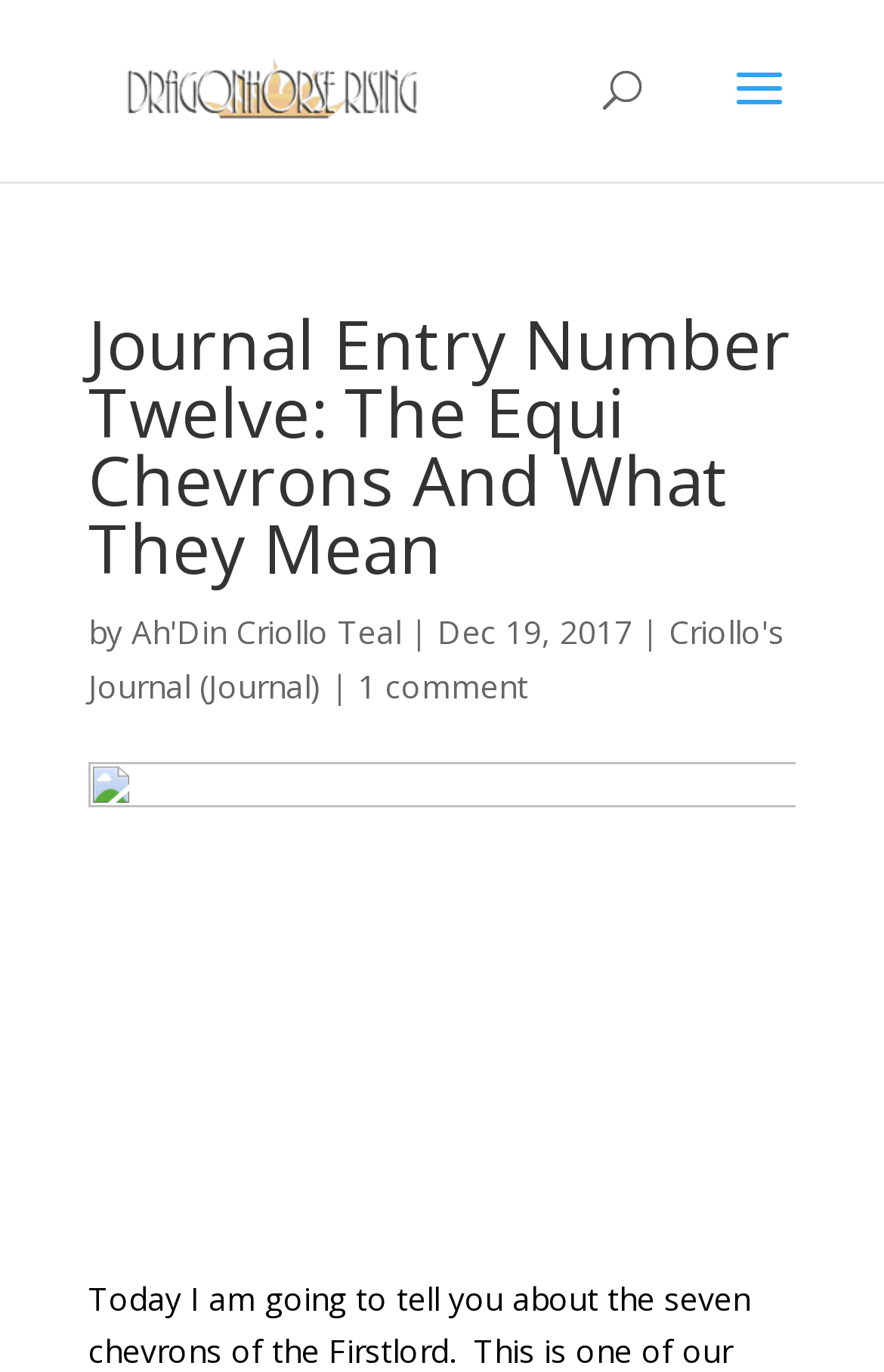From the webpage screenshot, predict the bounding box of the UI element that matches this description: "alt="Dragonhorse Rising"".

[0.11, 0.048, 0.51, 0.079]